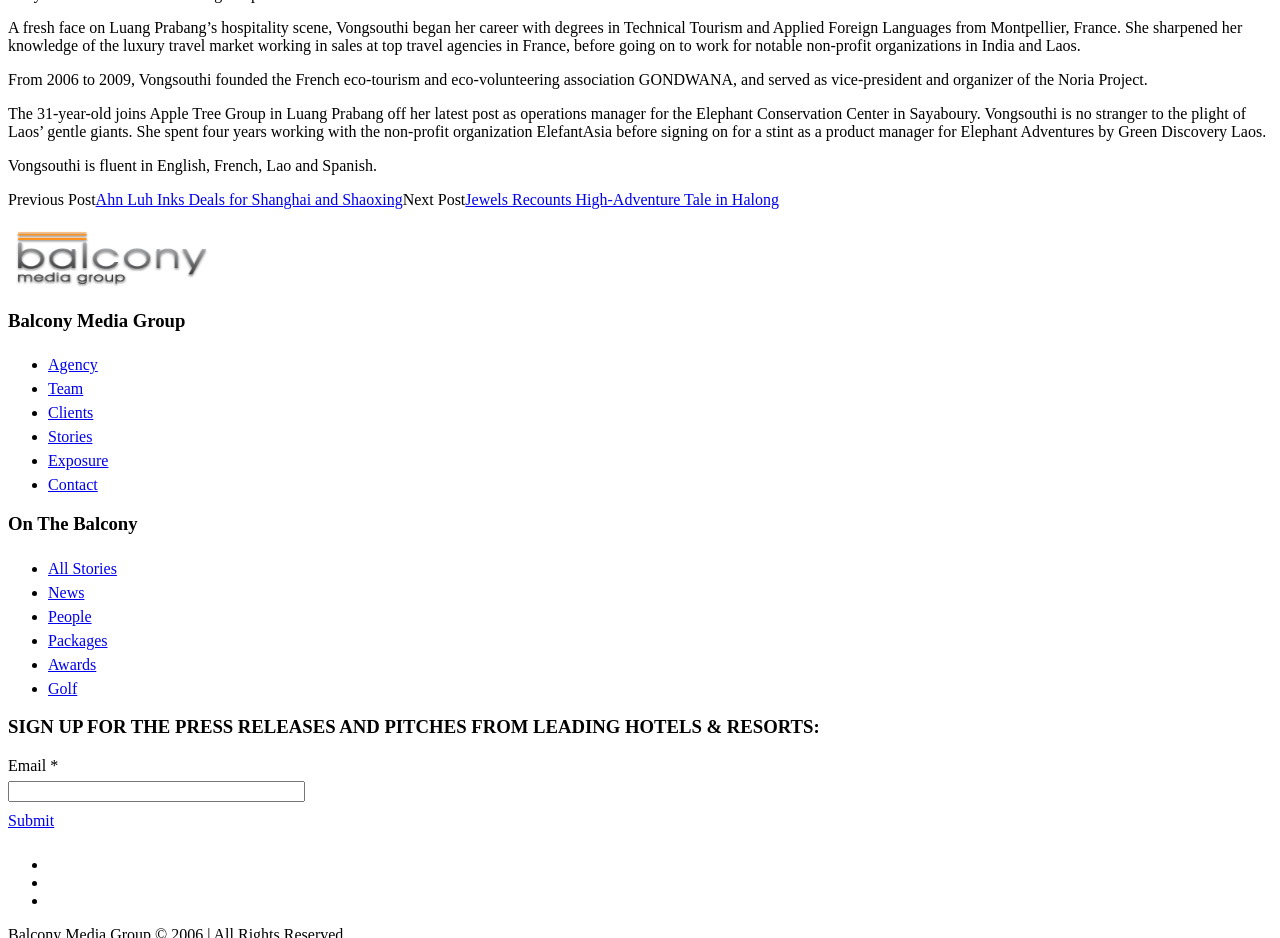What is the name of the organization Vongsouthi founded?
Please provide a detailed and comprehensive answer to the question.

The text states that Vongsouthi founded the French eco-tourism and eco-volunteering association GONDWANA, which suggests that GONDWANA is the name of the organization she founded.